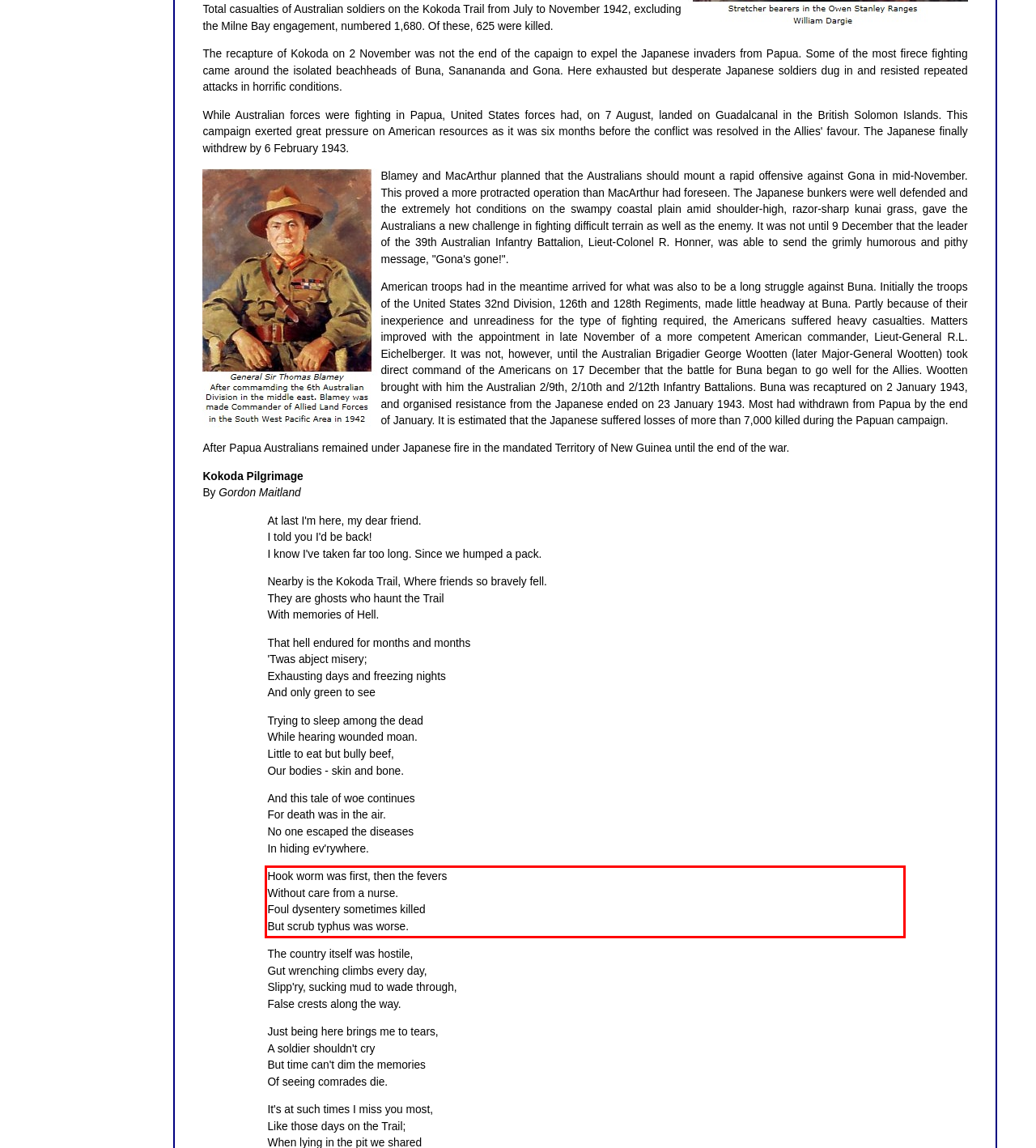Look at the screenshot of the webpage, locate the red rectangle bounding box, and generate the text content that it contains.

Hook worm was first, then the fevers Without care from a nurse. Foul dysentery sometimes killed But scrub typhus was worse.